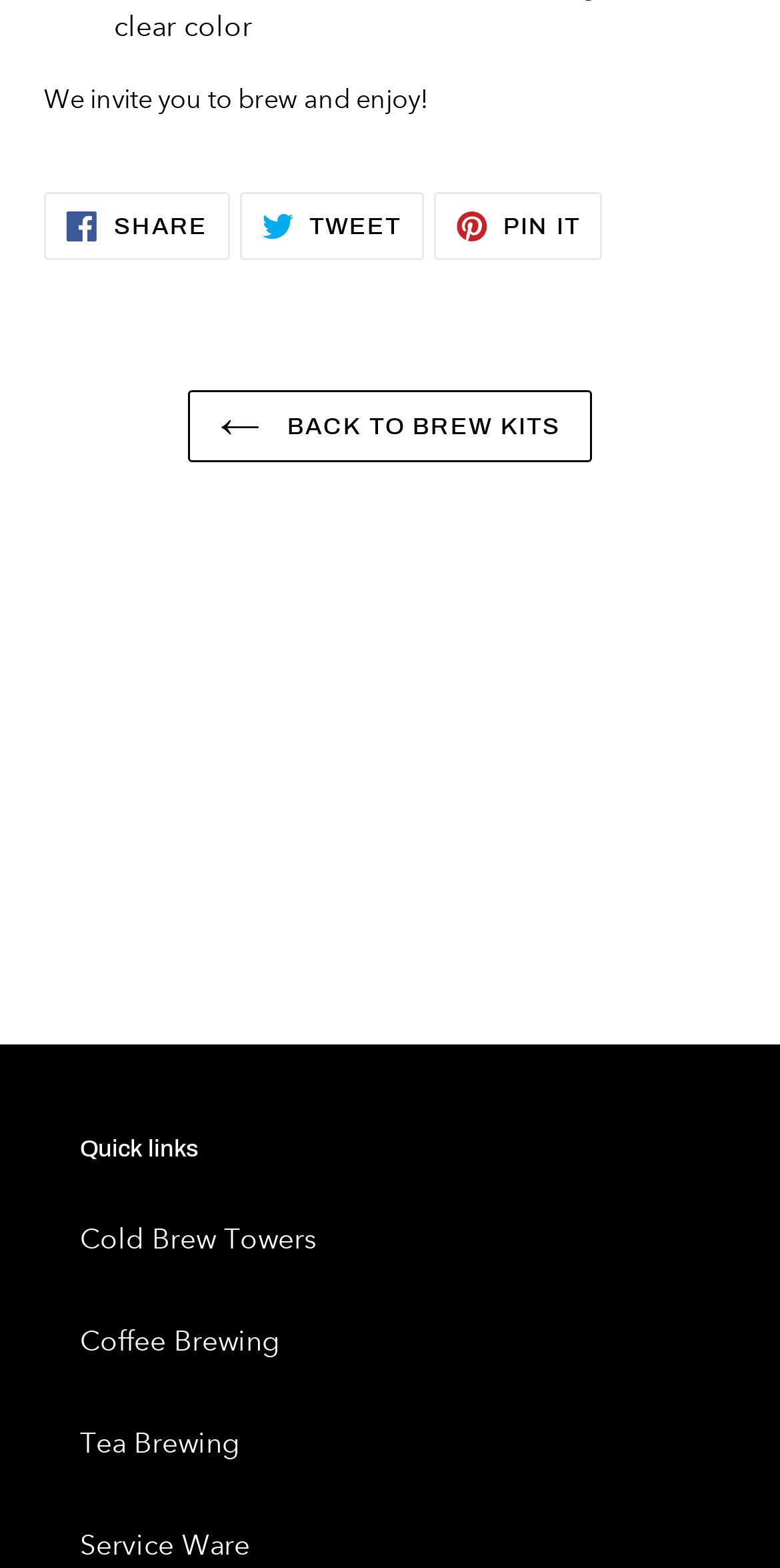Please identify the bounding box coordinates of the element I should click to complete this instruction: 'Go back to brew kits'. The coordinates should be given as four float numbers between 0 and 1, like this: [left, top, right, bottom].

[0.241, 0.249, 0.759, 0.294]